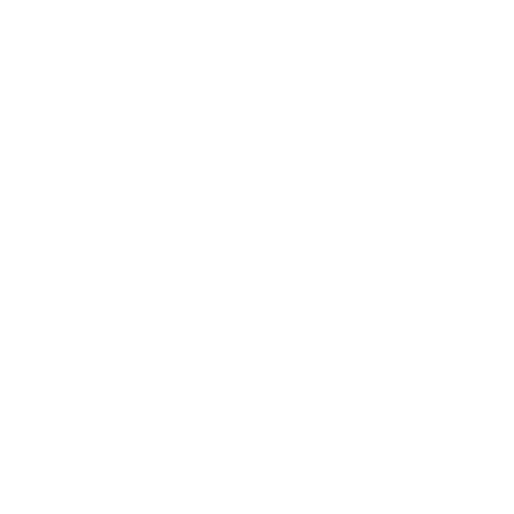Provide a comprehensive description of the image.

The image showcases a minimalist design, characterized by a sleek and modern aesthetic. Central to the composition is a stylized depiction of a fragrance bottle, emphasizing elegance and sophistication. This image symbolizes the scent AK 97 from the LUX COLLECTION, which is associated with a harmonious balance of refinement and intensity. The backdrop is likely designed to create a luxurious atmosphere, resonating with the theme of premium, unisex fragrances.